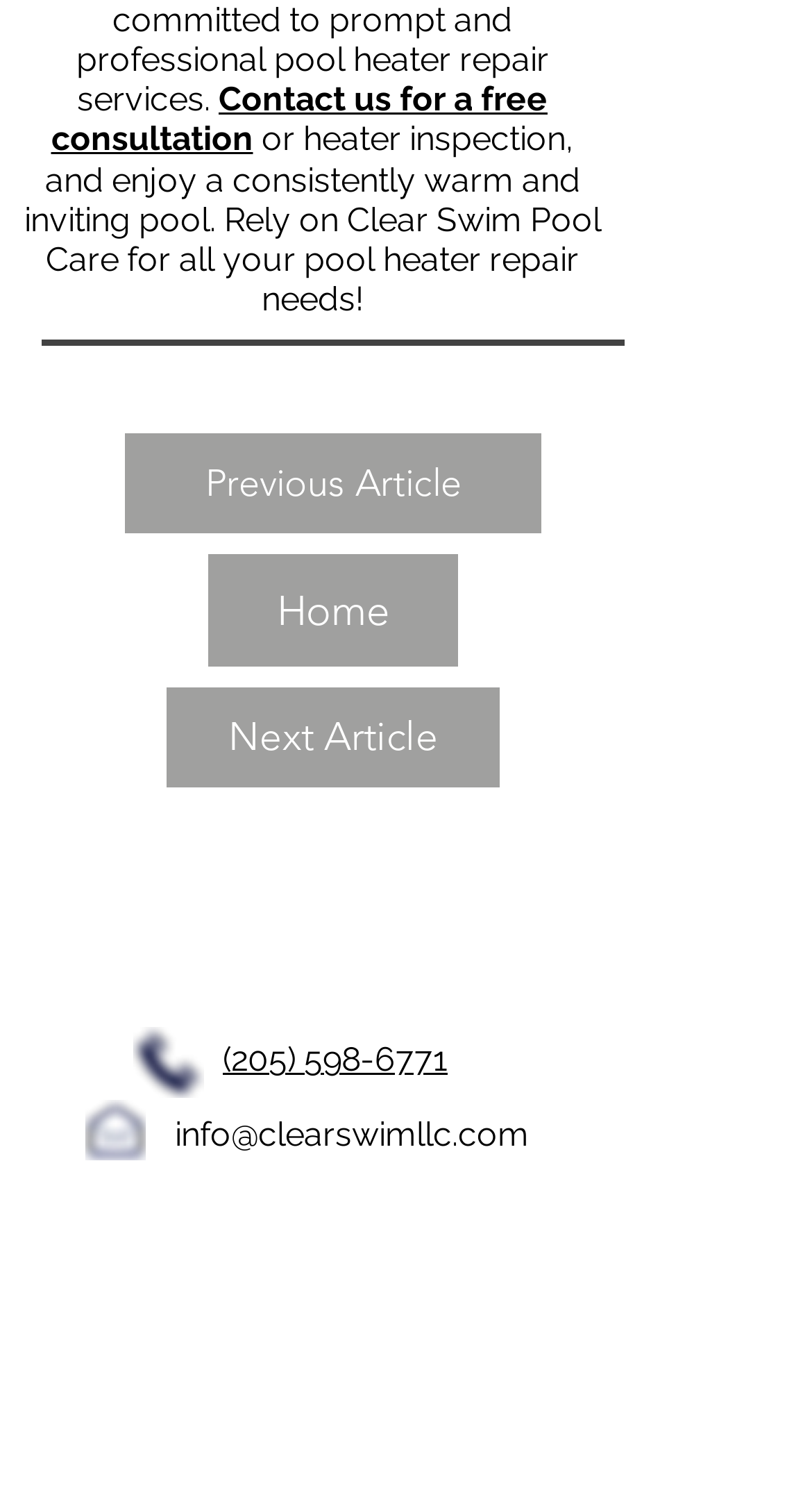What social media platforms is the company on?
Refer to the image and answer the question using a single word or phrase.

Facebook, Twitter, YouTube, Instagram